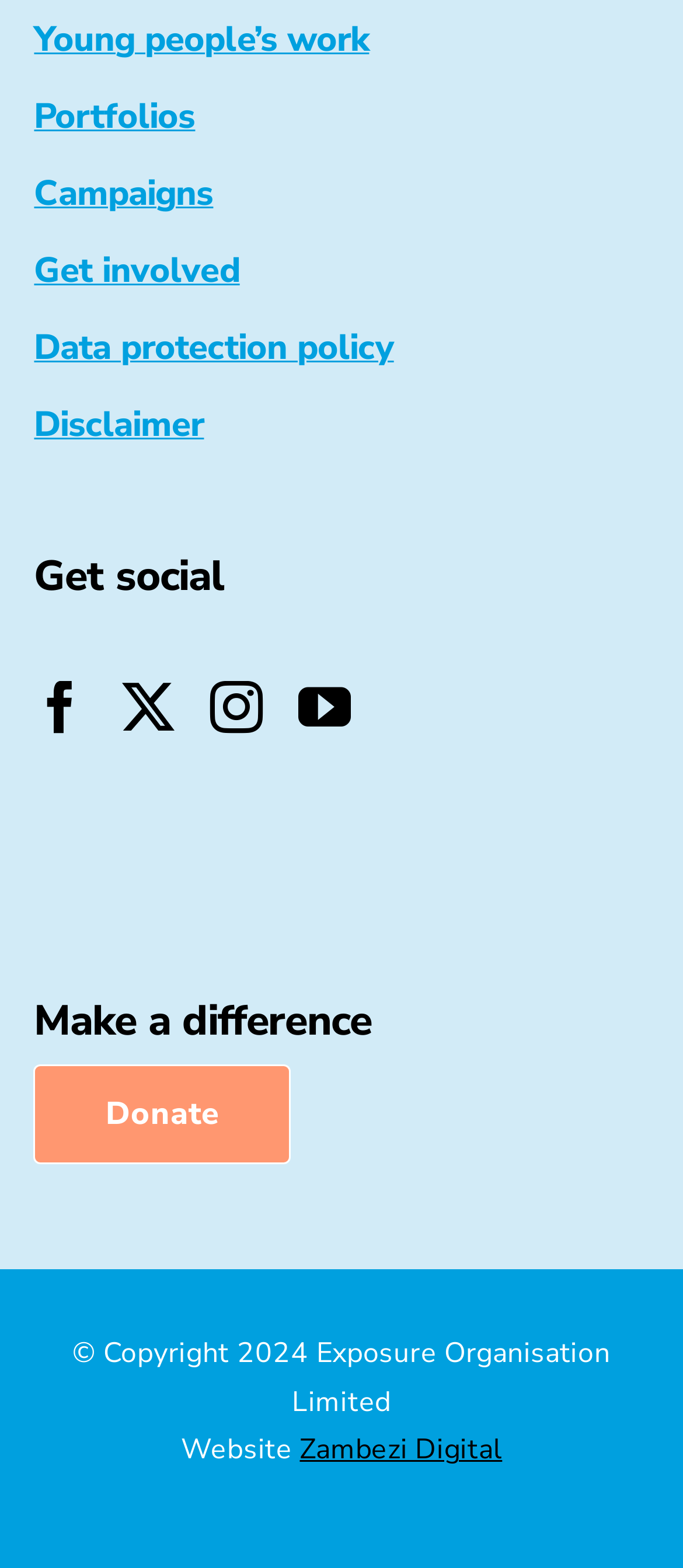Locate the bounding box coordinates of the element I should click to achieve the following instruction: "Click Book Appointment".

None